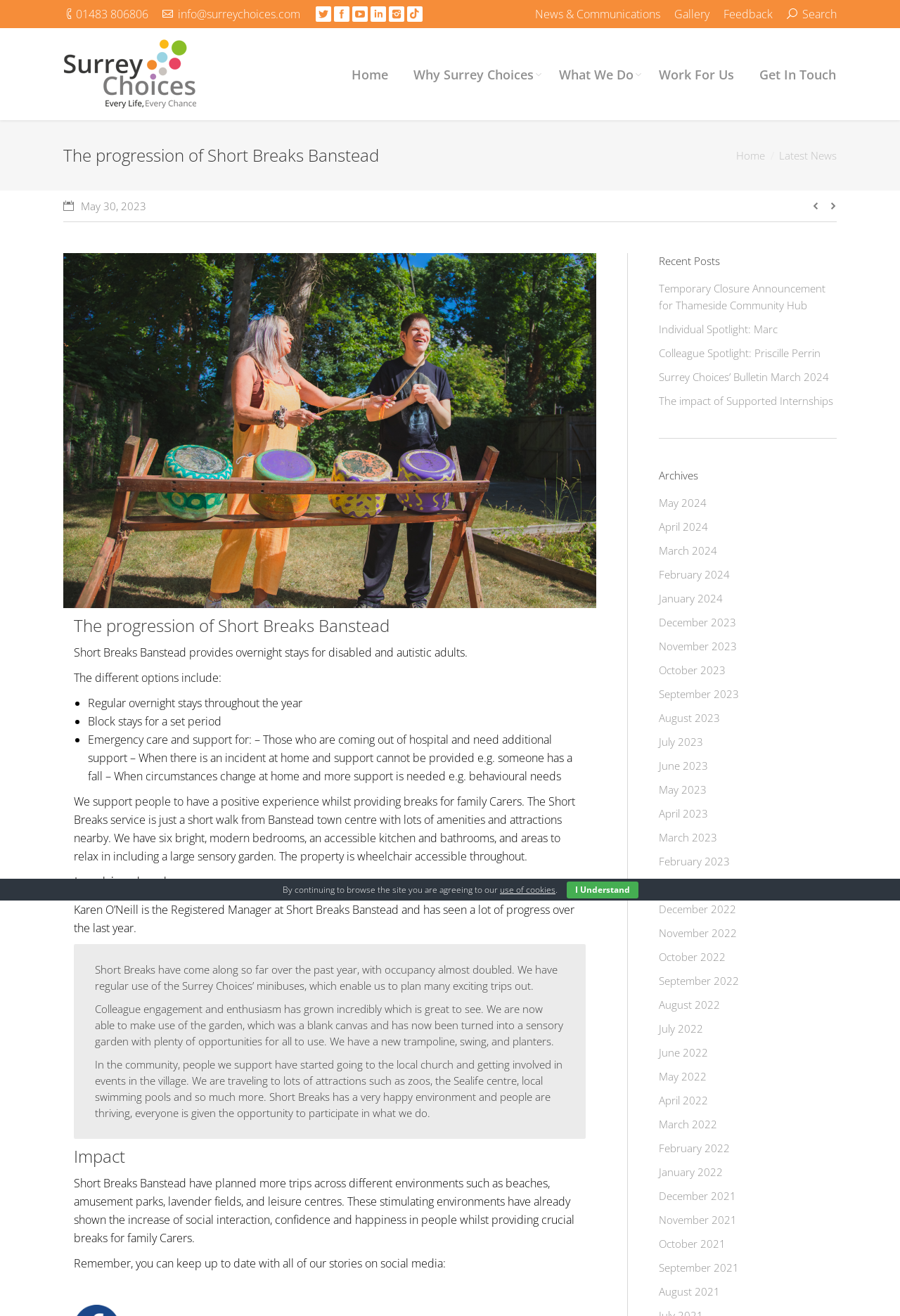How many recent posts are listed?
Give a detailed explanation using the information visible in the image.

I counted the number of recent posts listed in the 'Recent Posts' section, which are 'Temporary Closure Announcement for Thameside Community Hub', 'Individual Spotlight: Marc', 'Colleague Spotlight: Priscille Perrin', 'Surrey Choices’ Bulletin March 2024', and 'The impact of Supported Internships'.